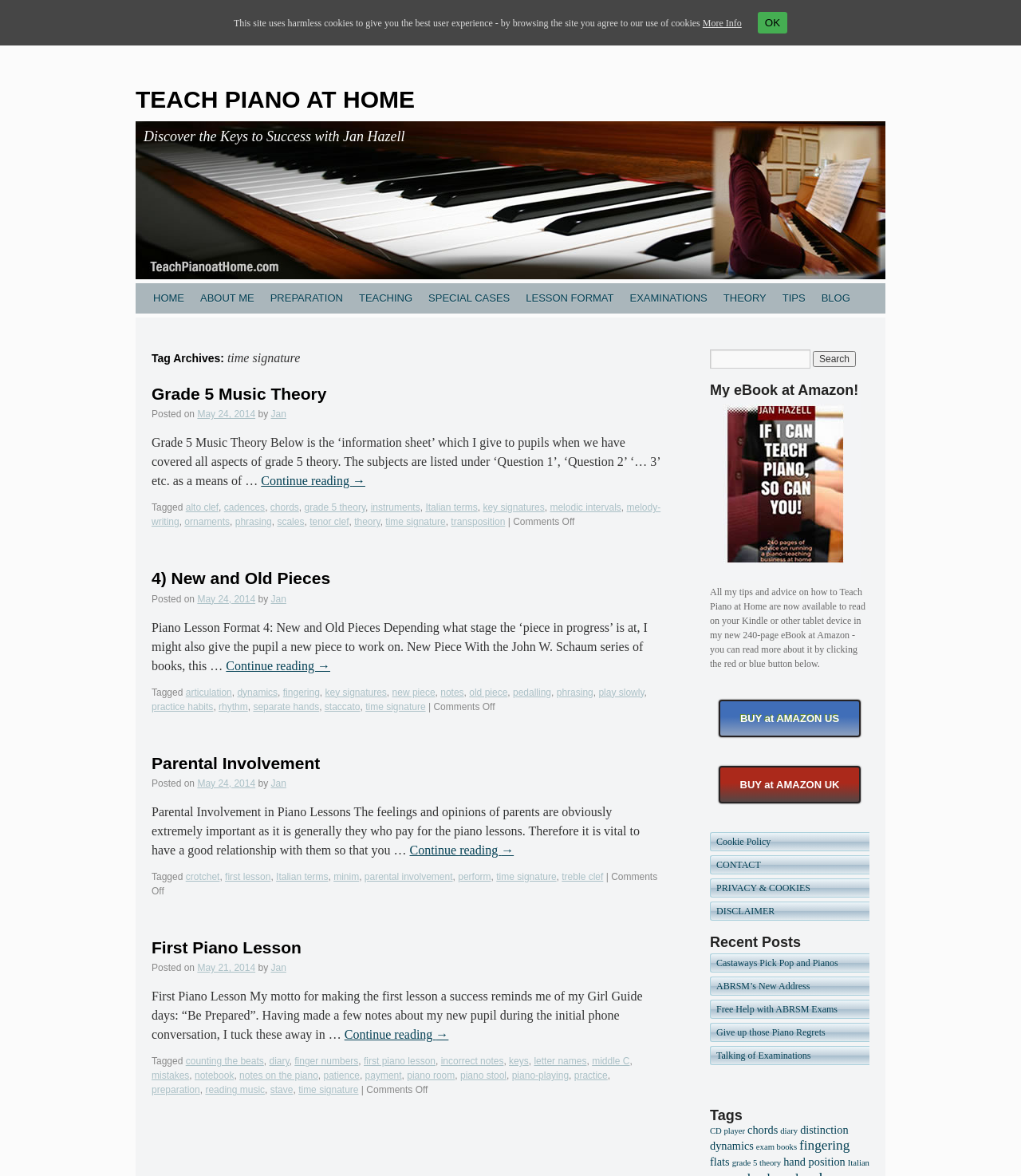Please provide the bounding box coordinates for the UI element as described: "4) New and Old Pieces". The coordinates must be four floats between 0 and 1, represented as [left, top, right, bottom].

[0.148, 0.484, 0.324, 0.5]